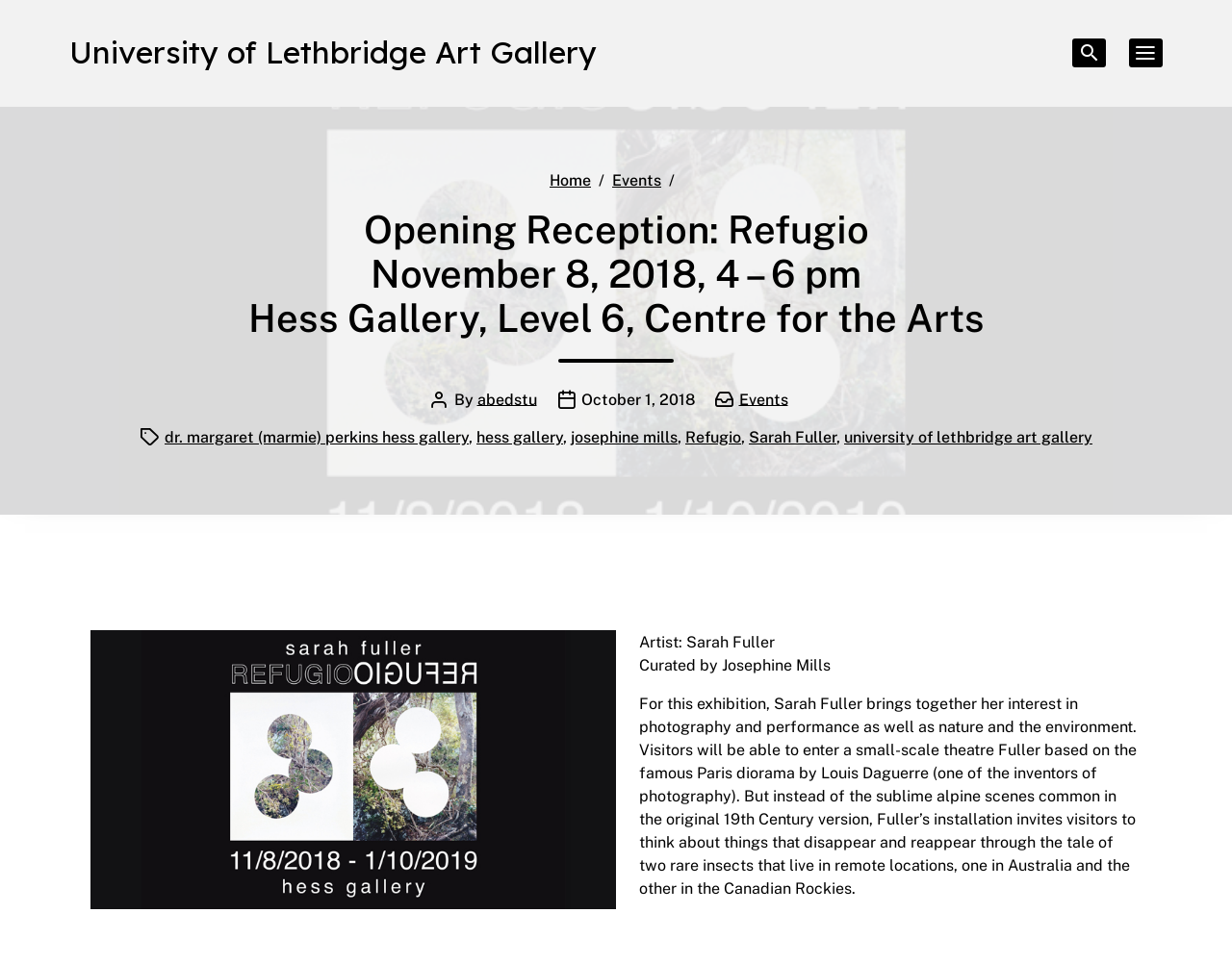Please specify the coordinates of the bounding box for the element that should be clicked to carry out this instruction: "Go to the Home page". The coordinates must be four float numbers between 0 and 1, formatted as [left, top, right, bottom].

[0.446, 0.176, 0.48, 0.196]